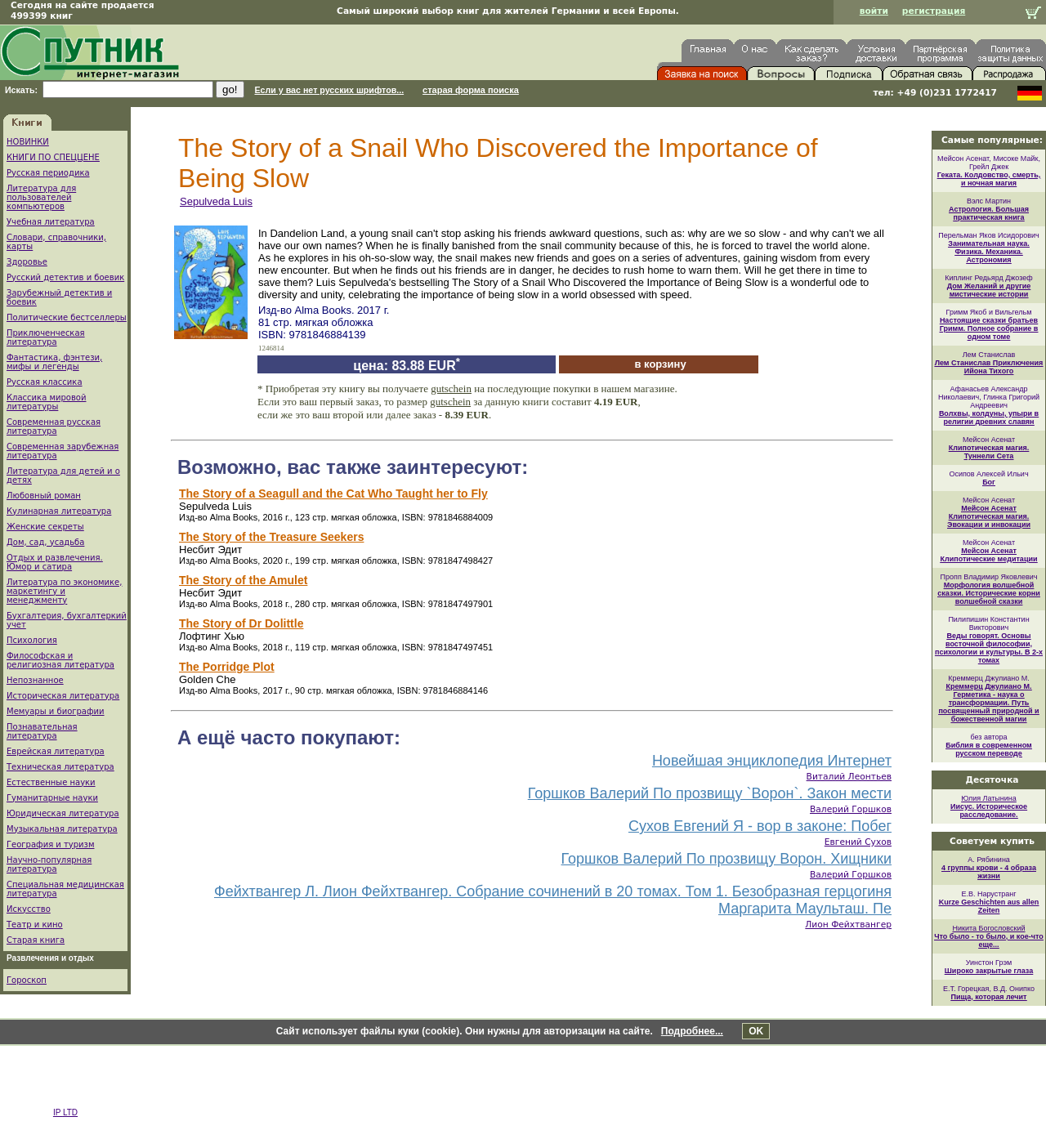What is the purpose of the cookies on this site?
Please provide a comprehensive and detailed answer to the question.

The static text at the bottom of the webpage mentions that the site uses cookies, and they are needed for authorization on the site.